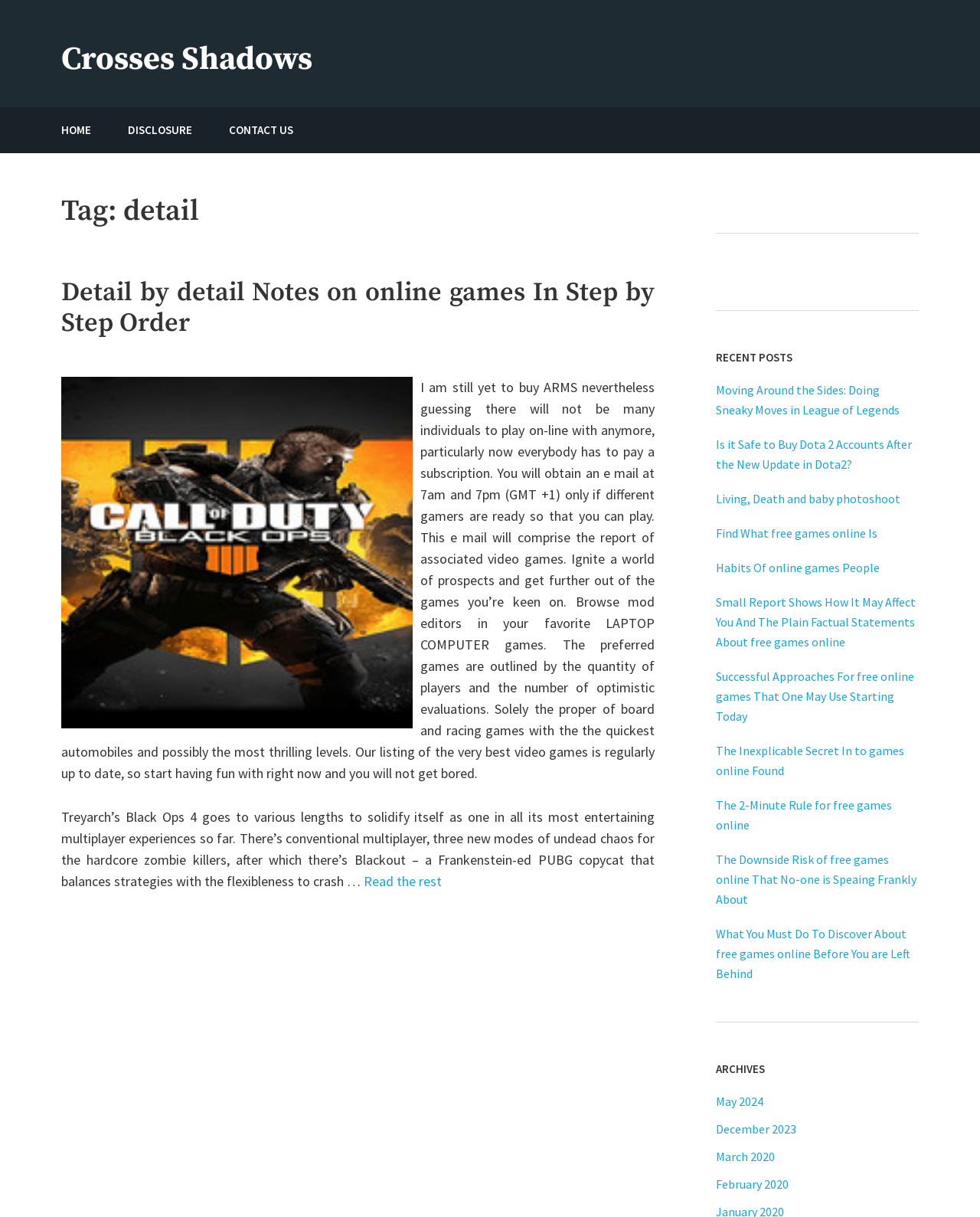Identify the bounding box coordinates necessary to click and complete the given instruction: "Browse archives from 'May 2024'".

[0.731, 0.899, 0.779, 0.911]